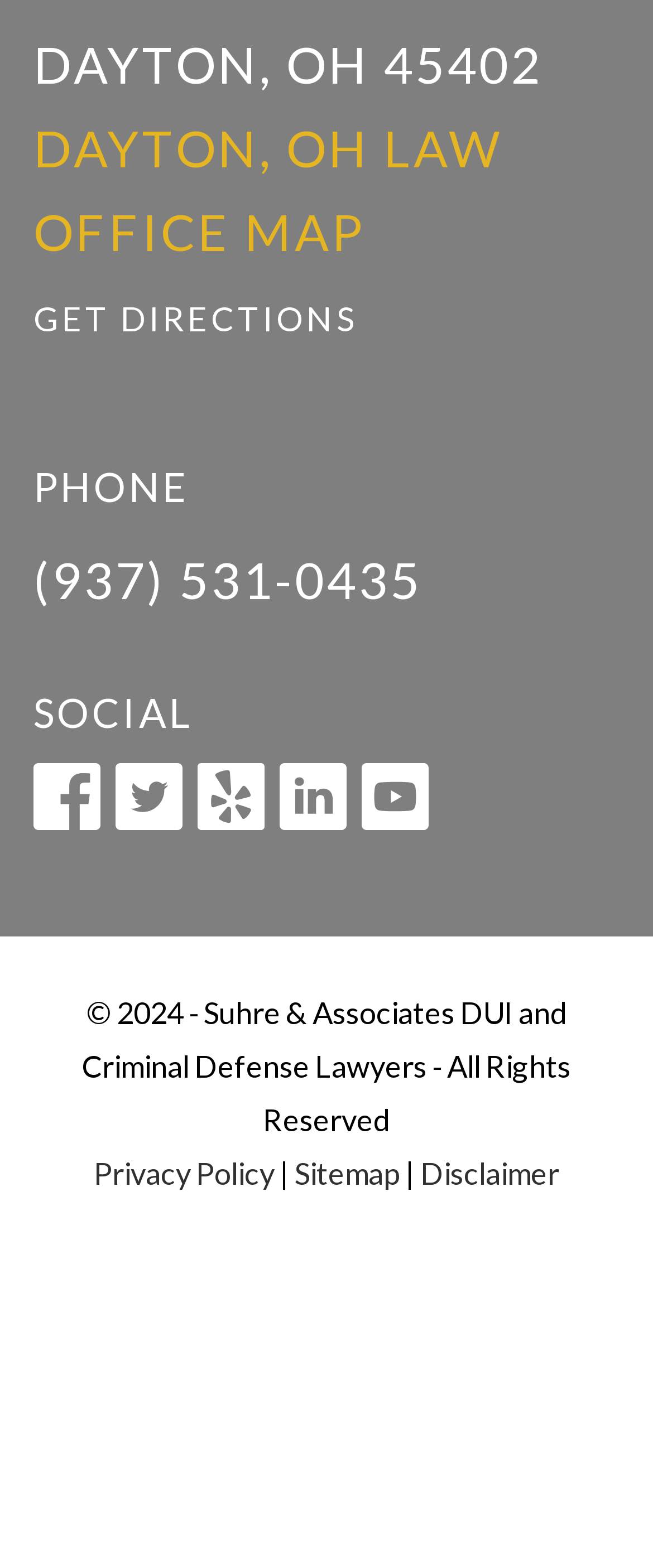Locate the UI element described as follows: "Disclaimer". Return the bounding box coordinates as four float numbers between 0 and 1 in the order [left, top, right, bottom].

[0.644, 0.736, 0.856, 0.759]